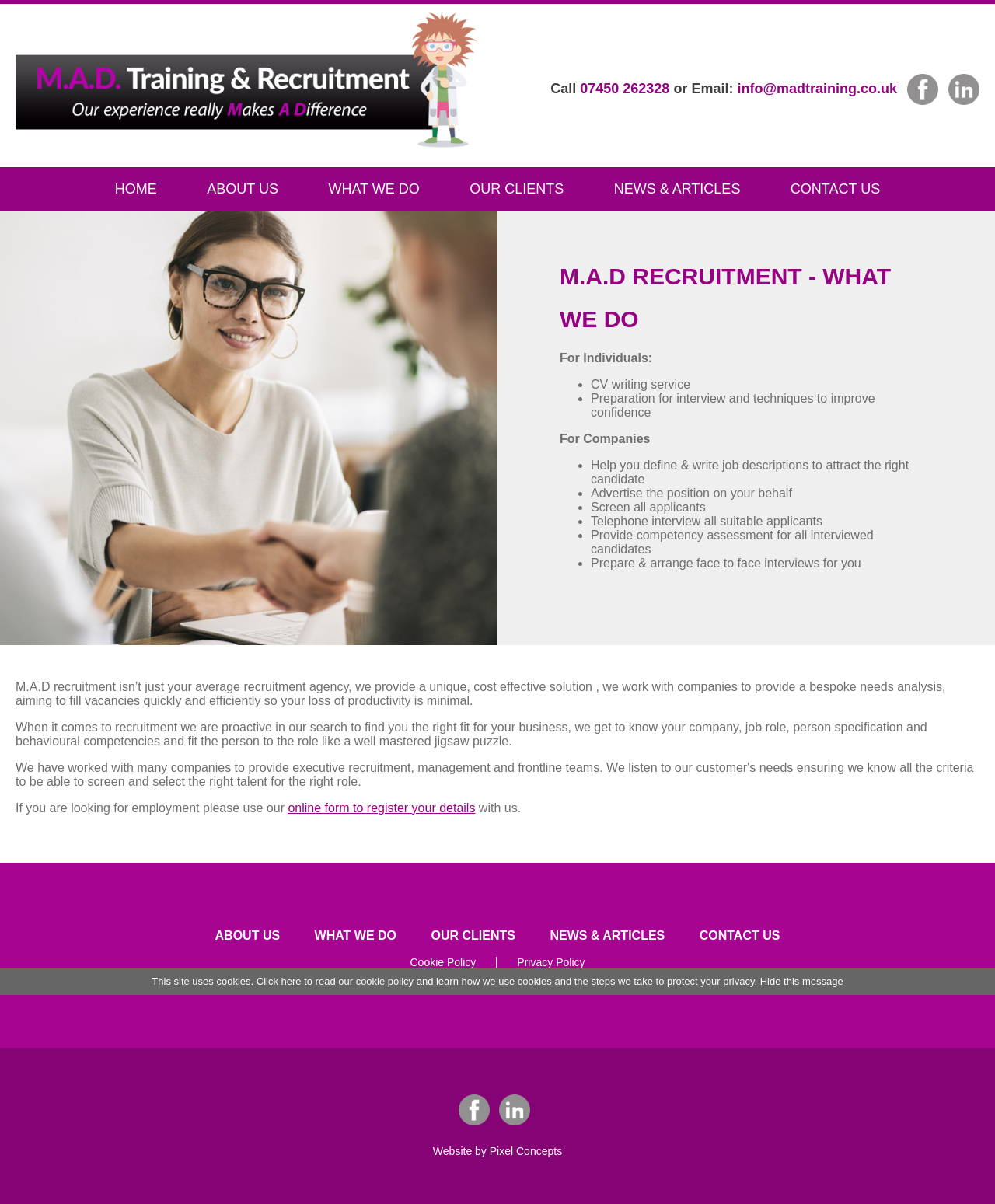What is unique about M.A.D recruitment?
From the image, respond using a single word or phrase.

Cost-effective solution